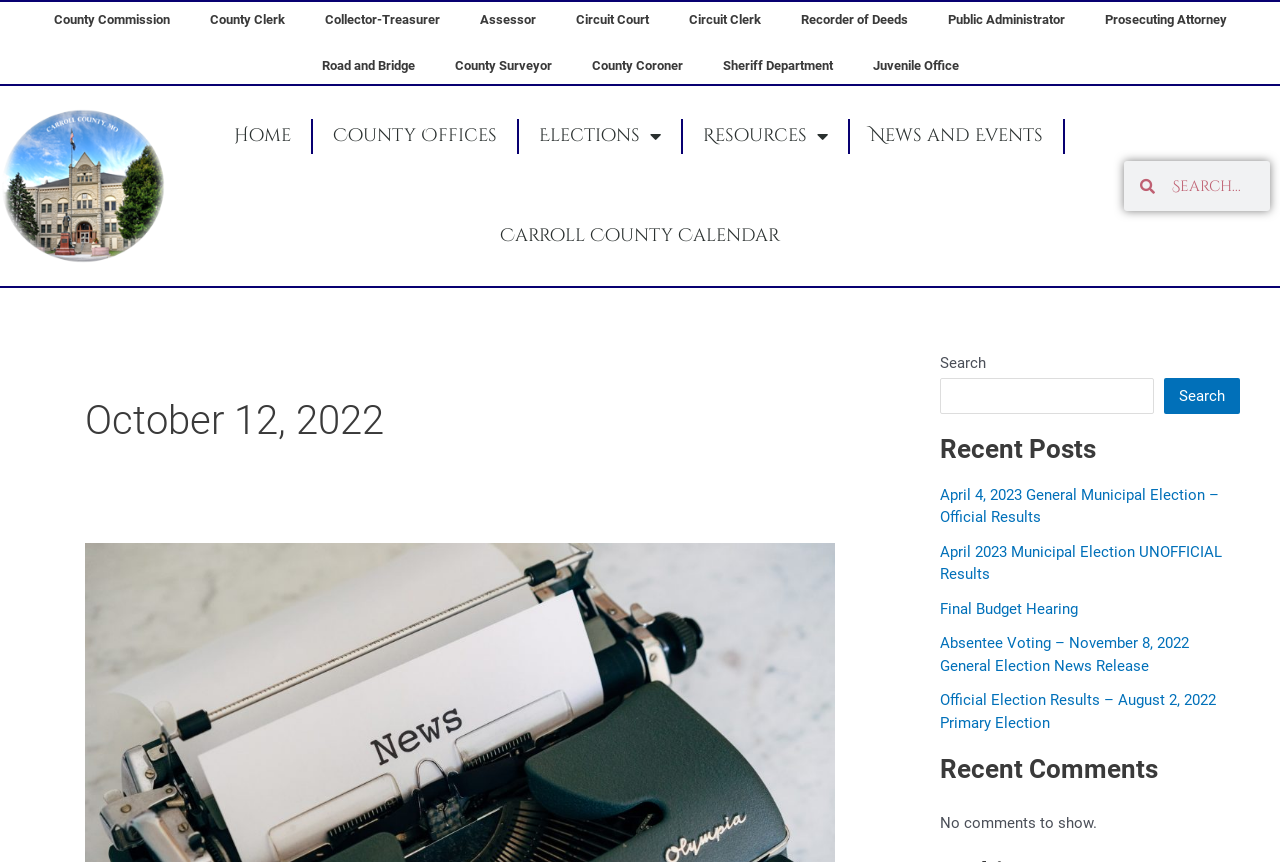Please determine the bounding box coordinates of the clickable area required to carry out the following instruction: "Search for something". The coordinates must be four float numbers between 0 and 1, represented as [left, top, right, bottom].

[0.878, 0.187, 0.992, 0.245]